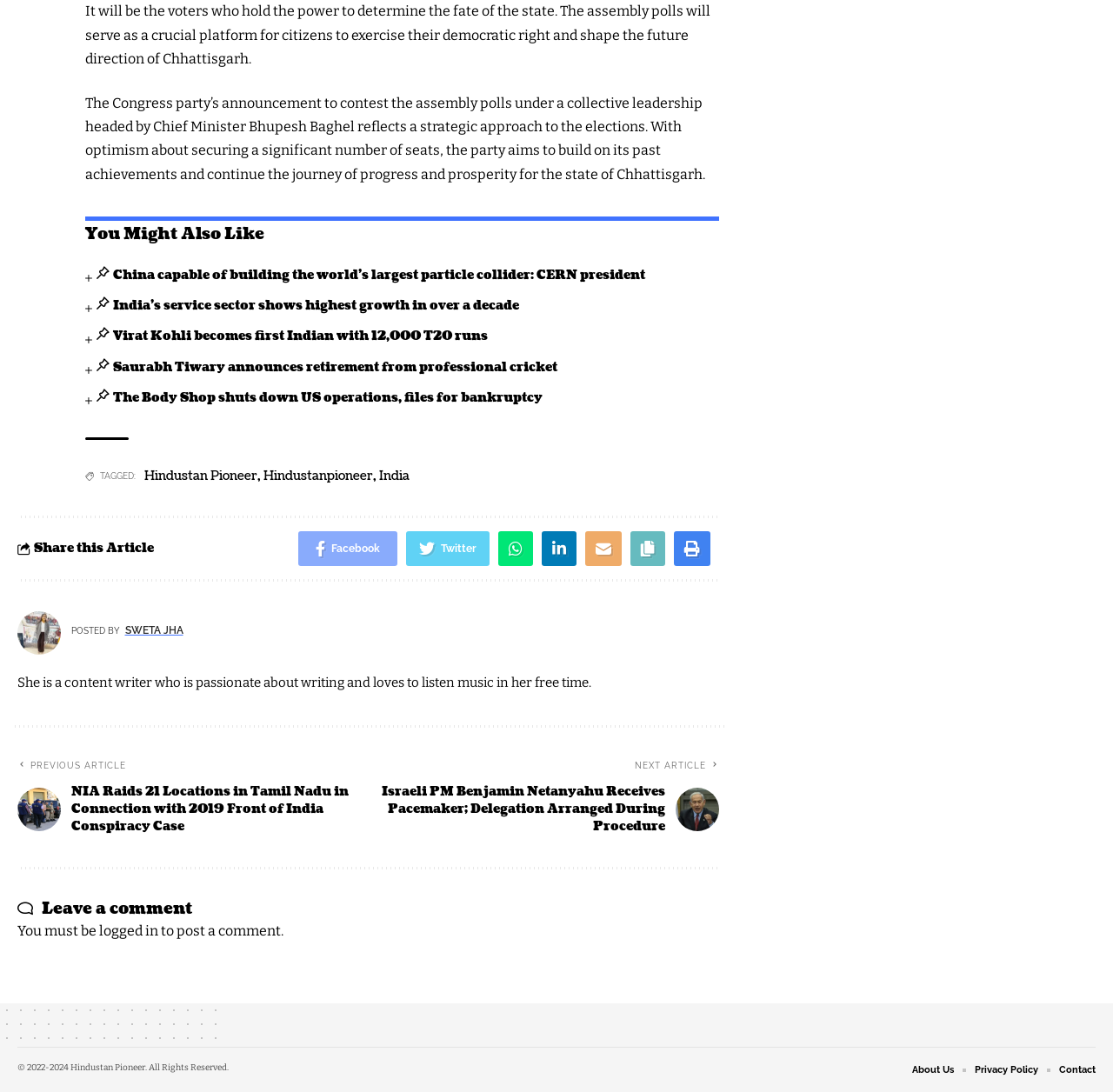Locate the bounding box coordinates of the element to click to perform the following action: 'Visit the U.S. Press Freedom Tracker homepage'. The coordinates should be given as four float values between 0 and 1, in the form of [left, top, right, bottom].

None